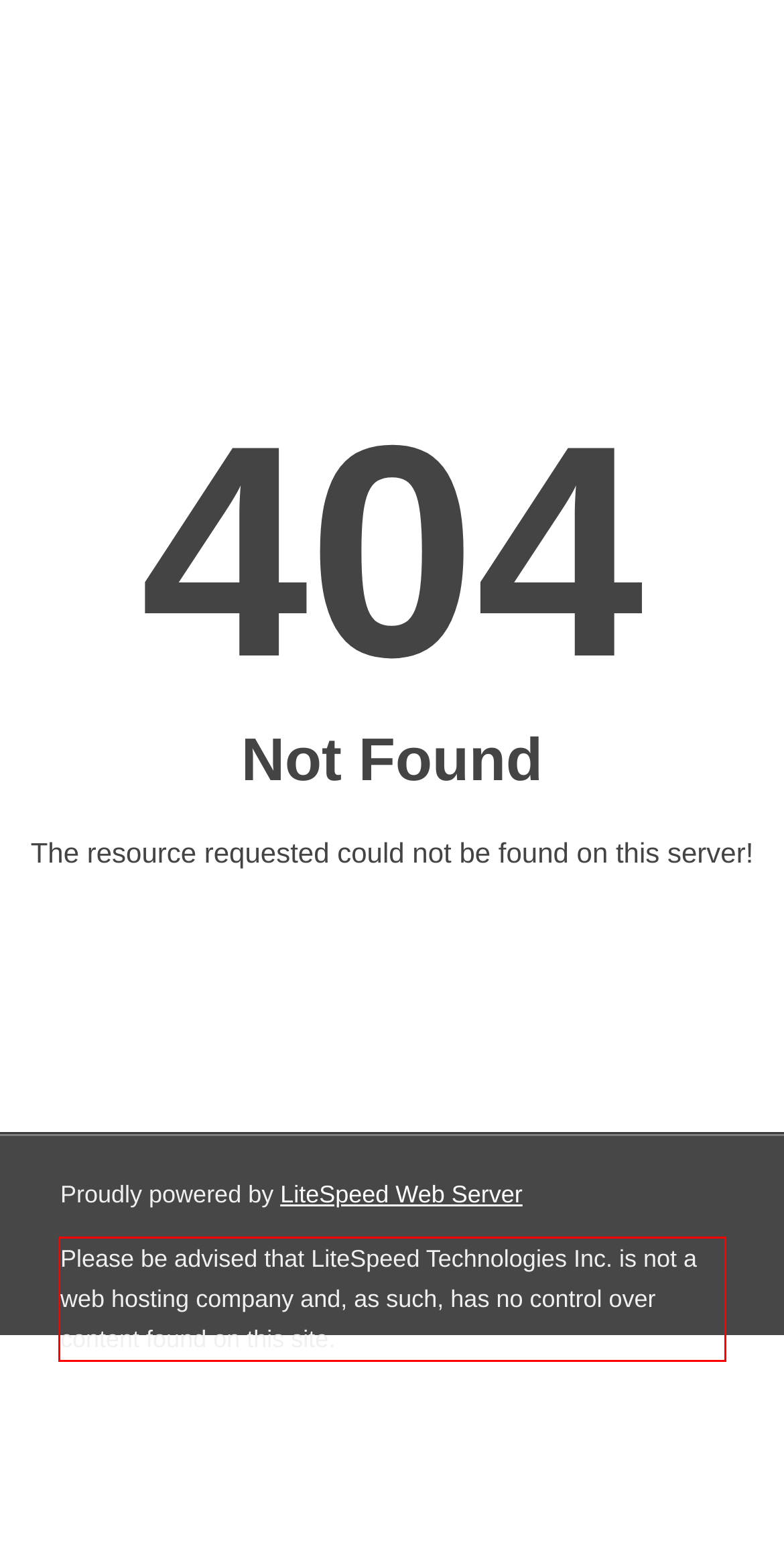Please recognize and transcribe the text located inside the red bounding box in the webpage image.

Please be advised that LiteSpeed Technologies Inc. is not a web hosting company and, as such, has no control over content found on this site.